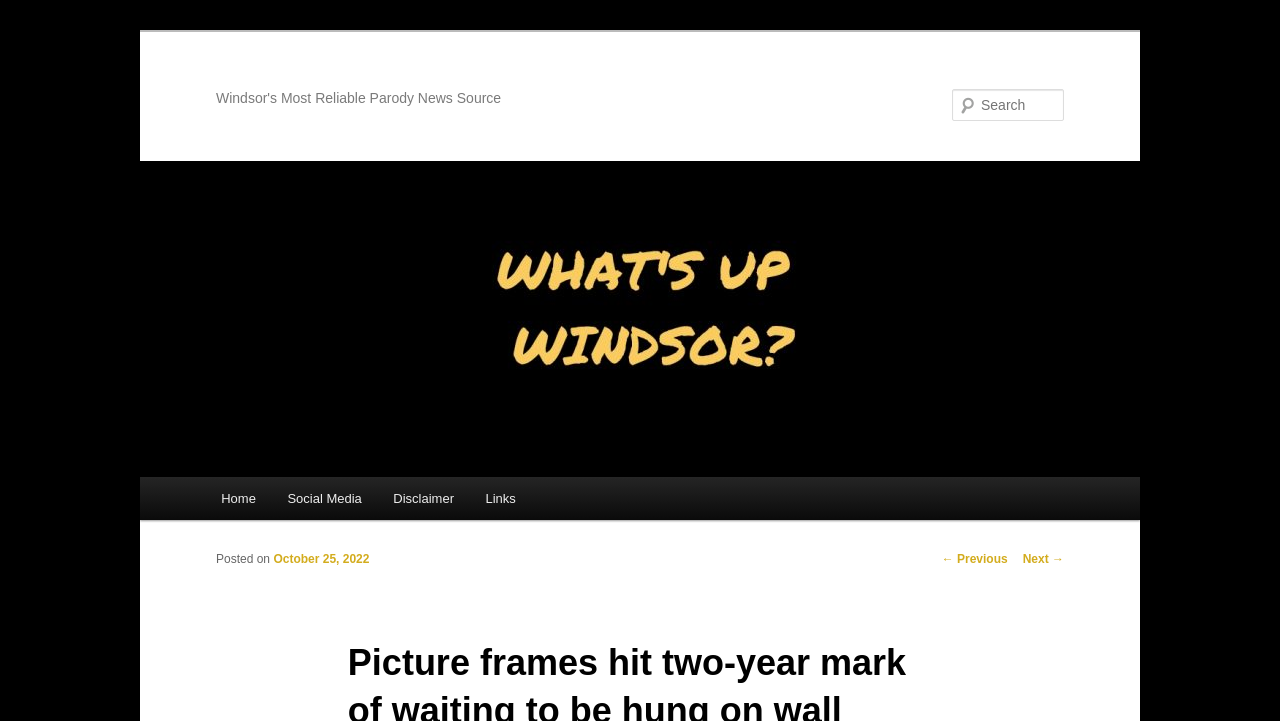Answer with a single word or phrase: 
What is the function of the '← Previous' and 'Next →' links?

Post navigation